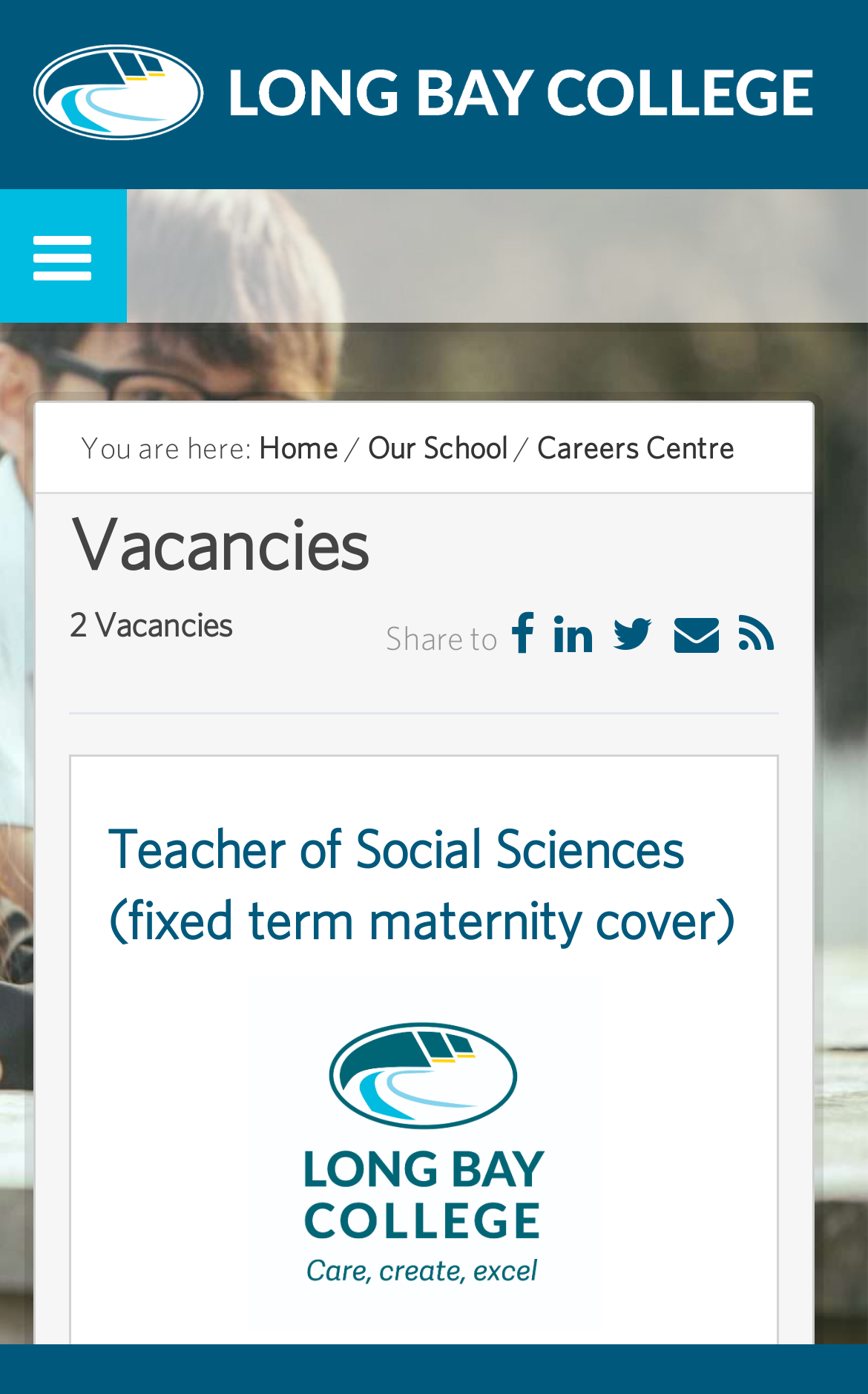Specify the bounding box coordinates of the area that needs to be clicked to achieve the following instruction: "Click the Careers Centre link".

[0.618, 0.307, 0.846, 0.335]